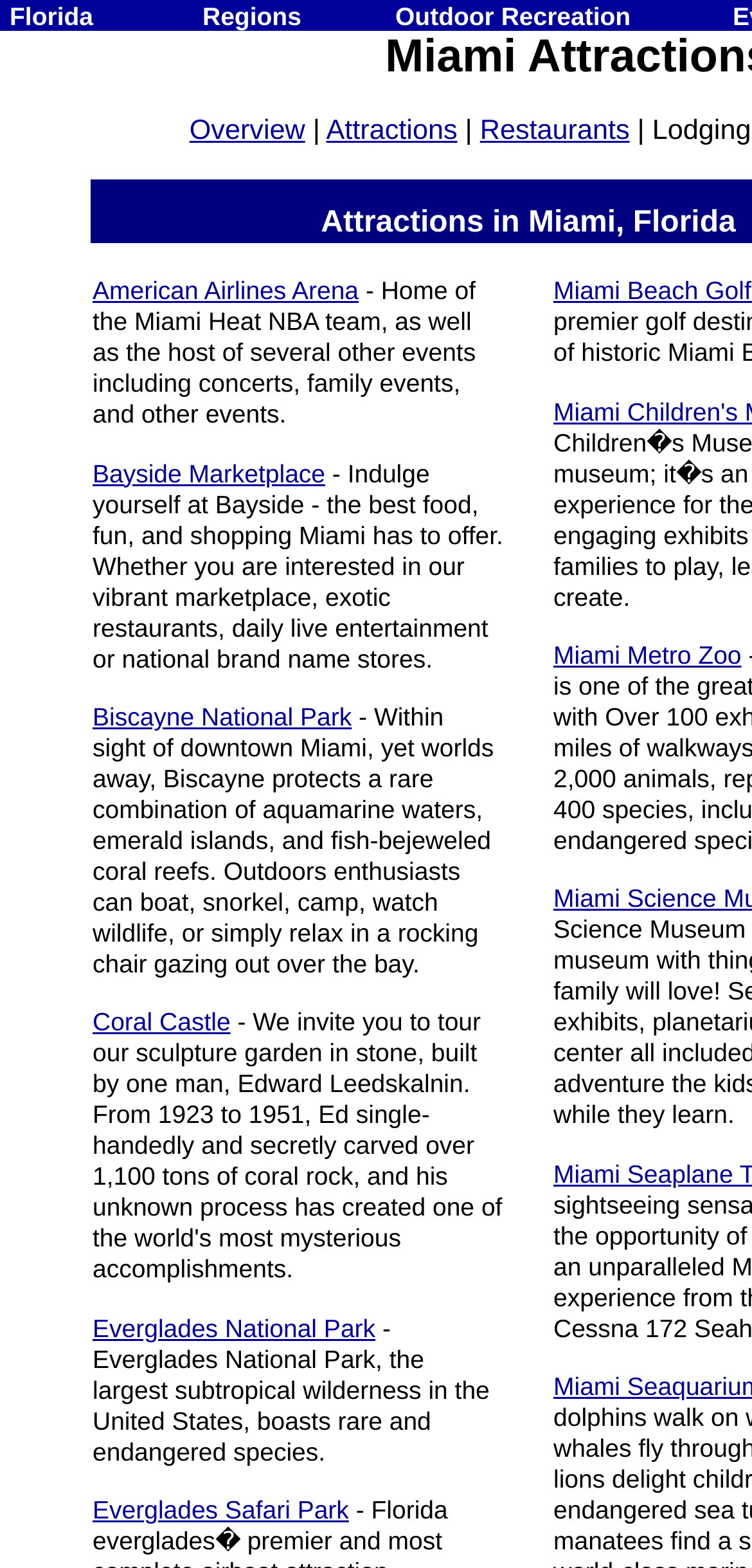Identify the bounding box of the UI element that matches this description: "Attractions".

[0.434, 0.074, 0.608, 0.094]